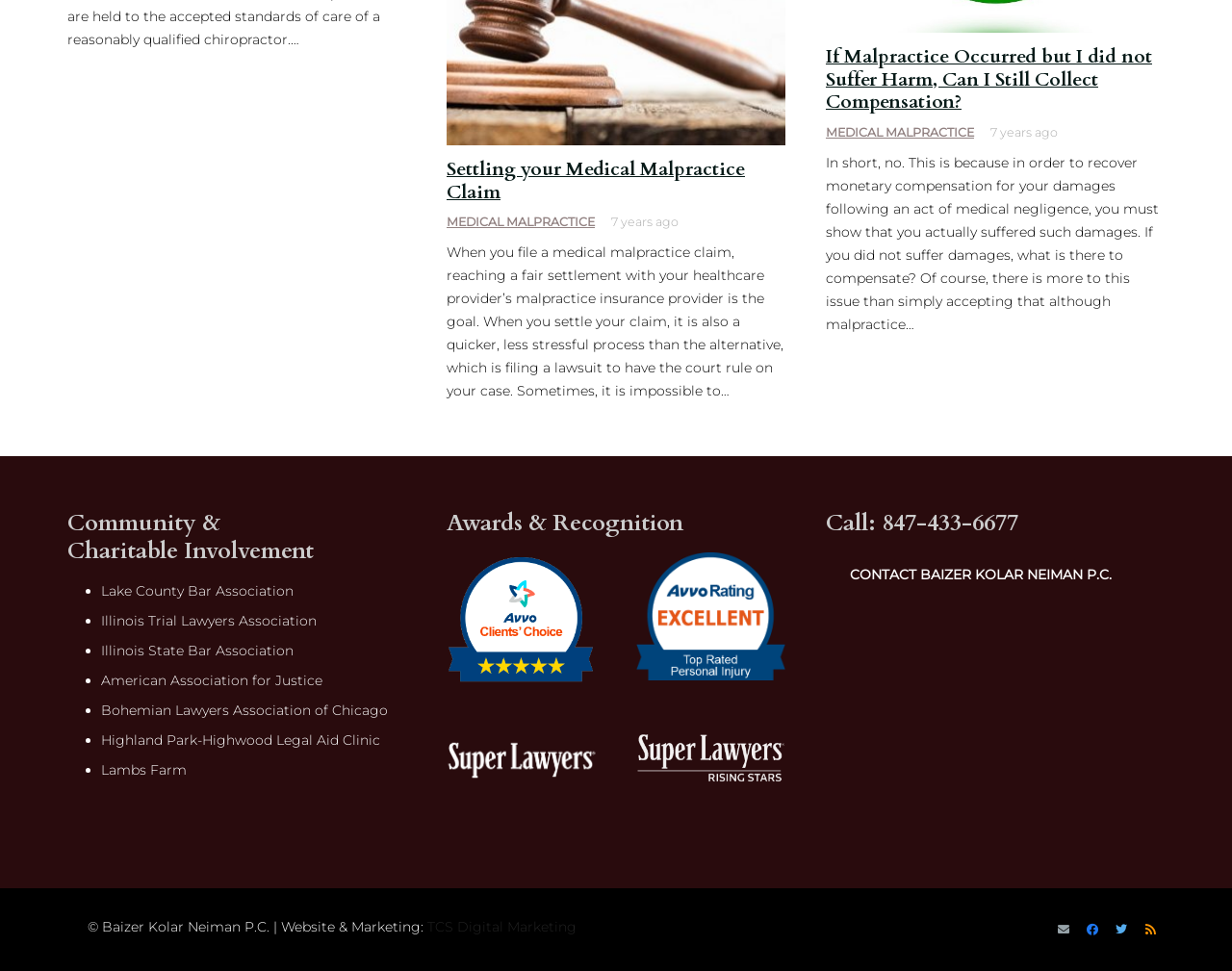What is the phone number to call for more information?
With the help of the image, please provide a detailed response to the question.

The webpage provides a 'Call' section with the phone number 847-433-6677 for individuals to contact the law firm for more information.